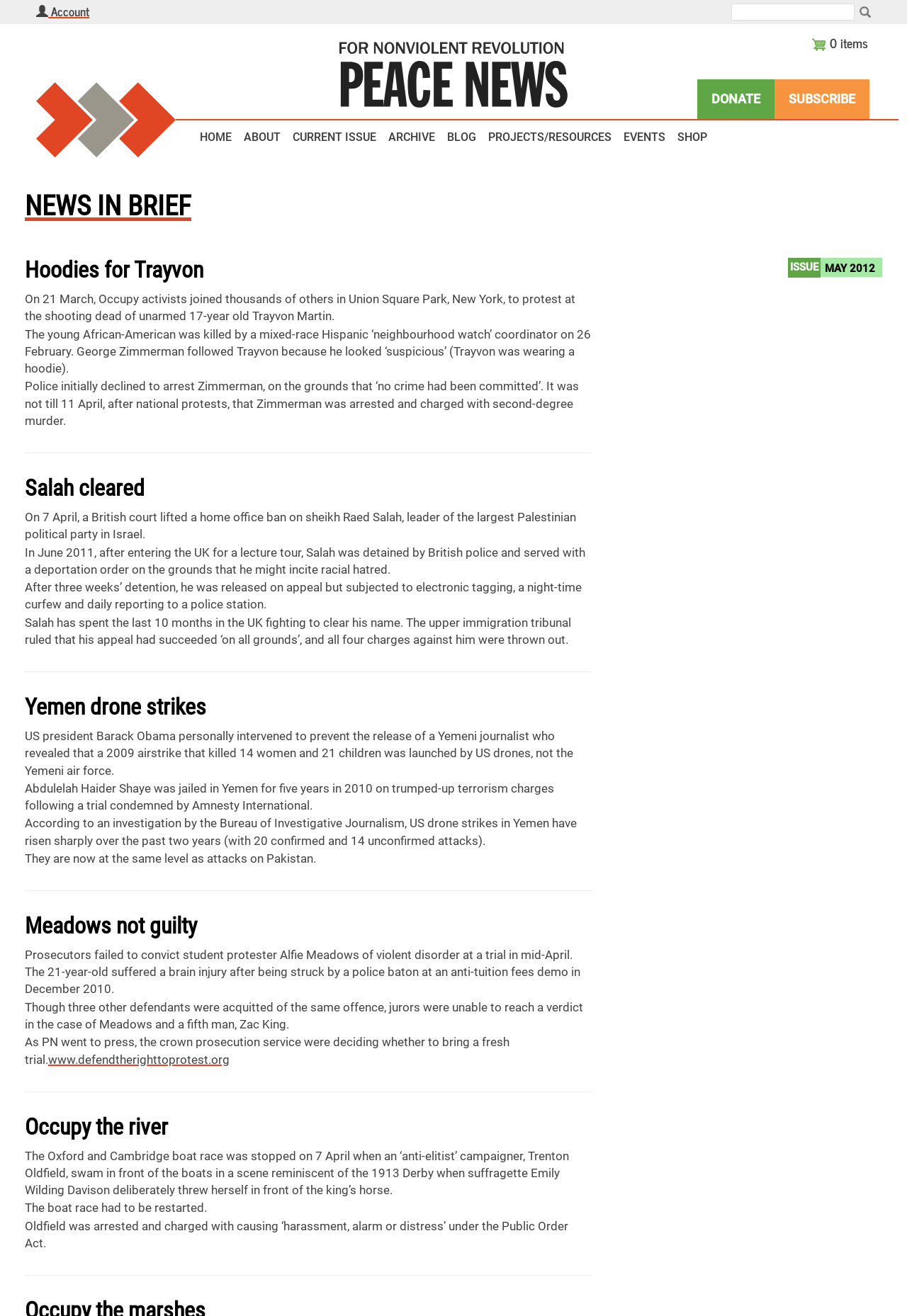Use a single word or phrase to answer this question: 
What is the topic of the first news article?

Hoodies for Trayvon